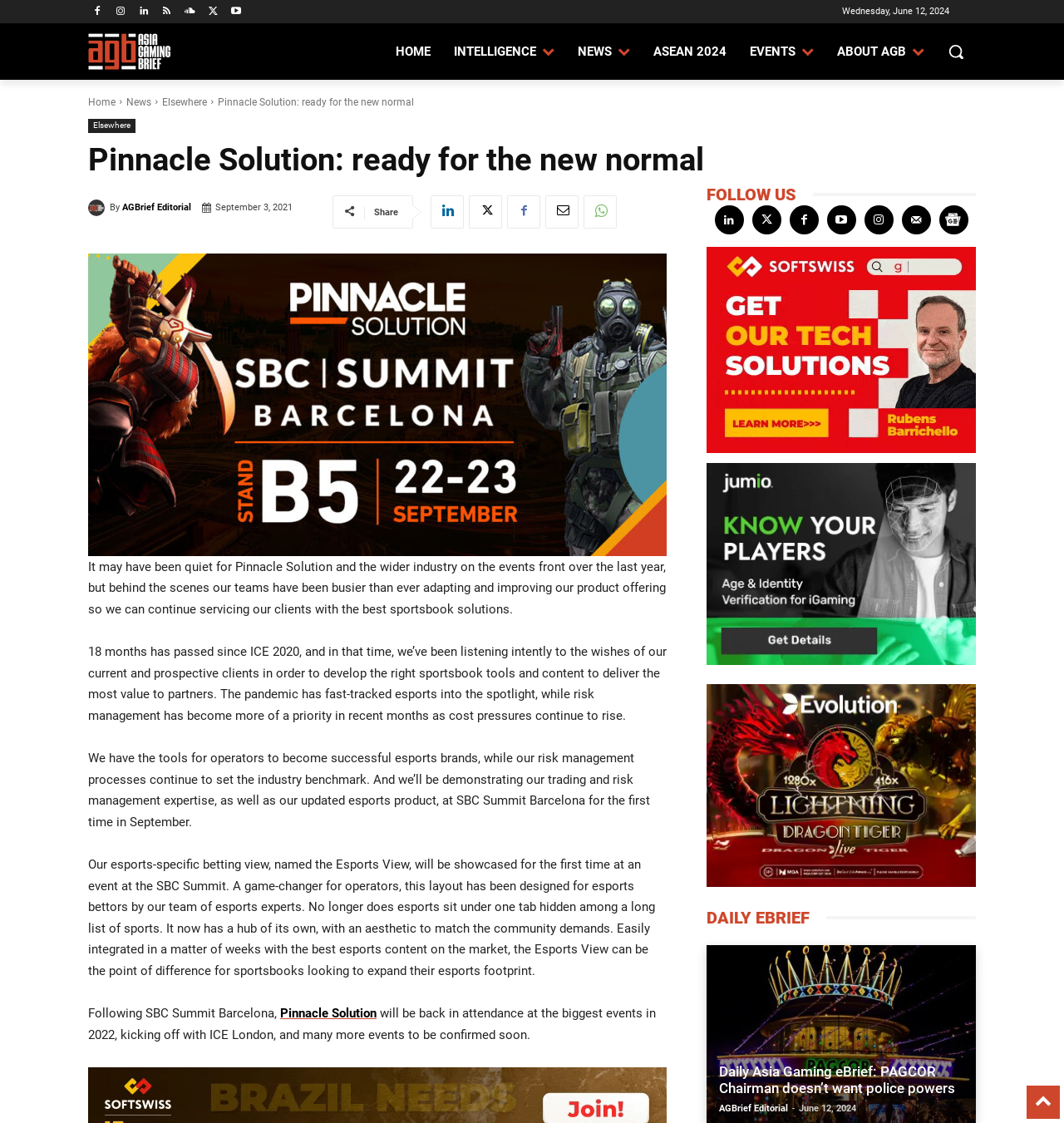Locate the UI element described by parent_node: By title="AGBrief Editorial" in the provided webpage screenshot. Return the bounding box coordinates in the format (top-left x, top-left y, bottom-right x, bottom-right y), ensuring all values are between 0 and 1.

[0.083, 0.177, 0.103, 0.192]